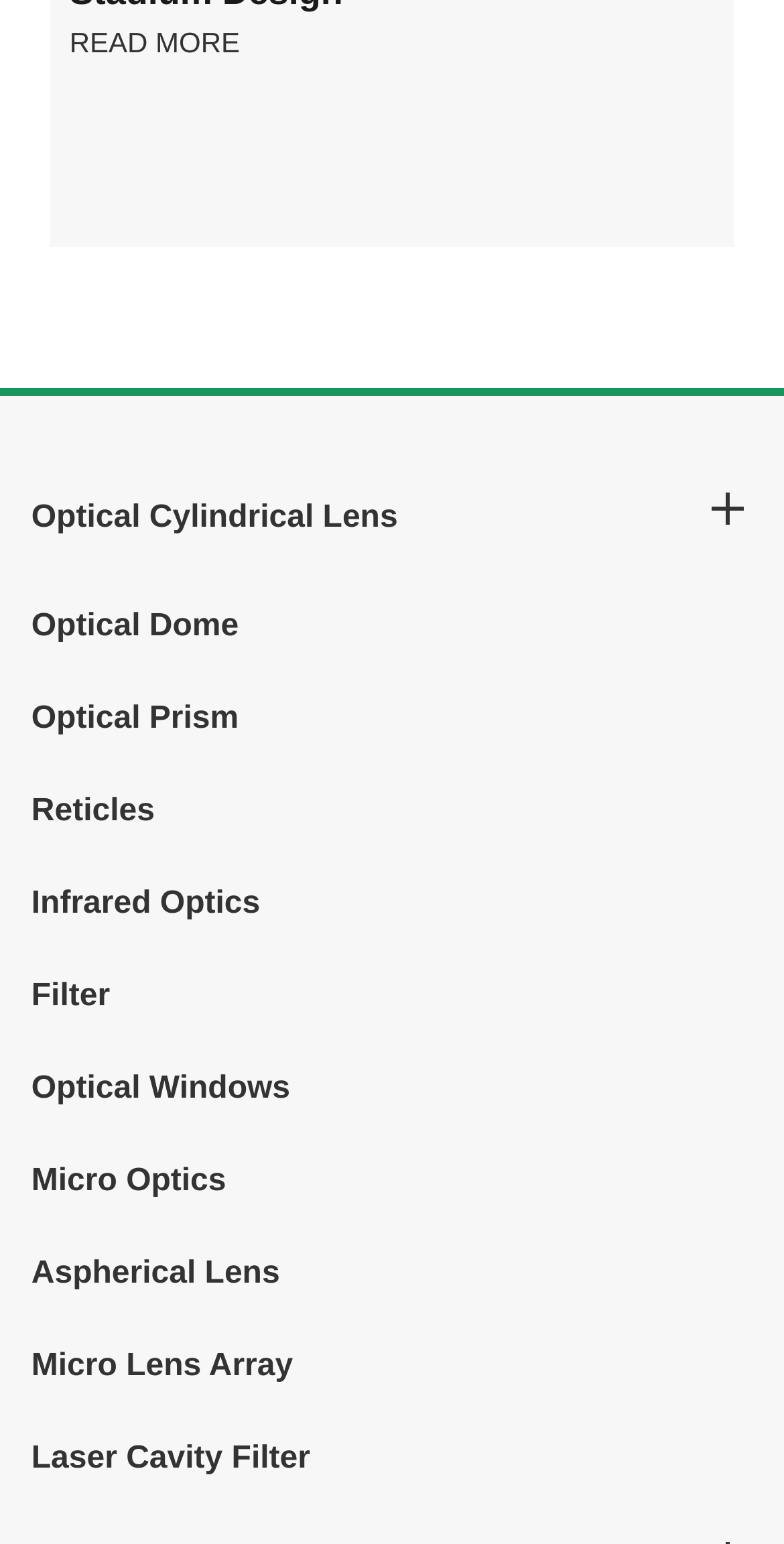Locate the bounding box coordinates of the element I should click to achieve the following instruction: "Explore Infrared Optics products".

[0.04, 0.563, 0.96, 0.608]